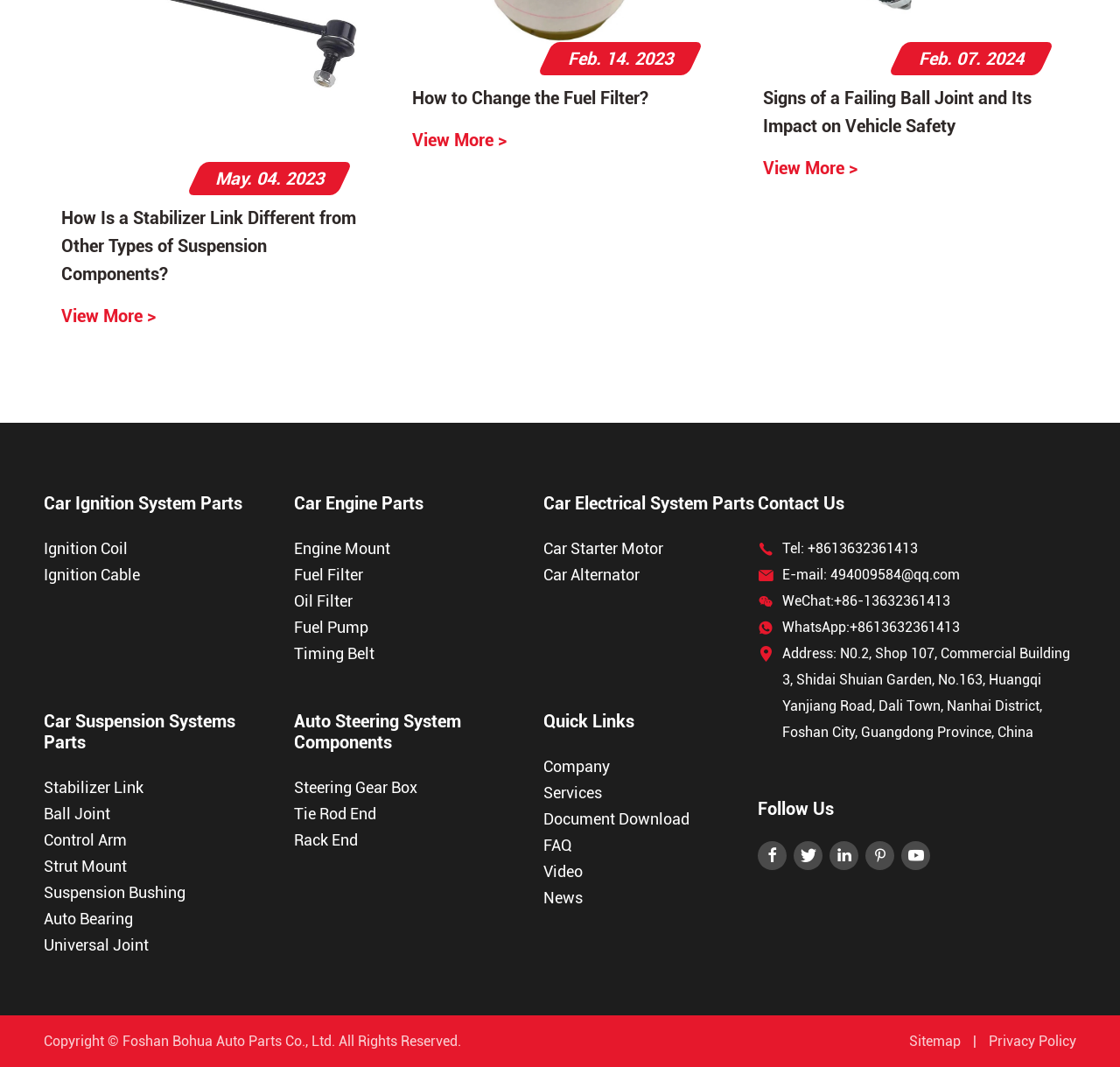Provide the bounding box coordinates for the area that should be clicked to complete the instruction: "Search for something".

None